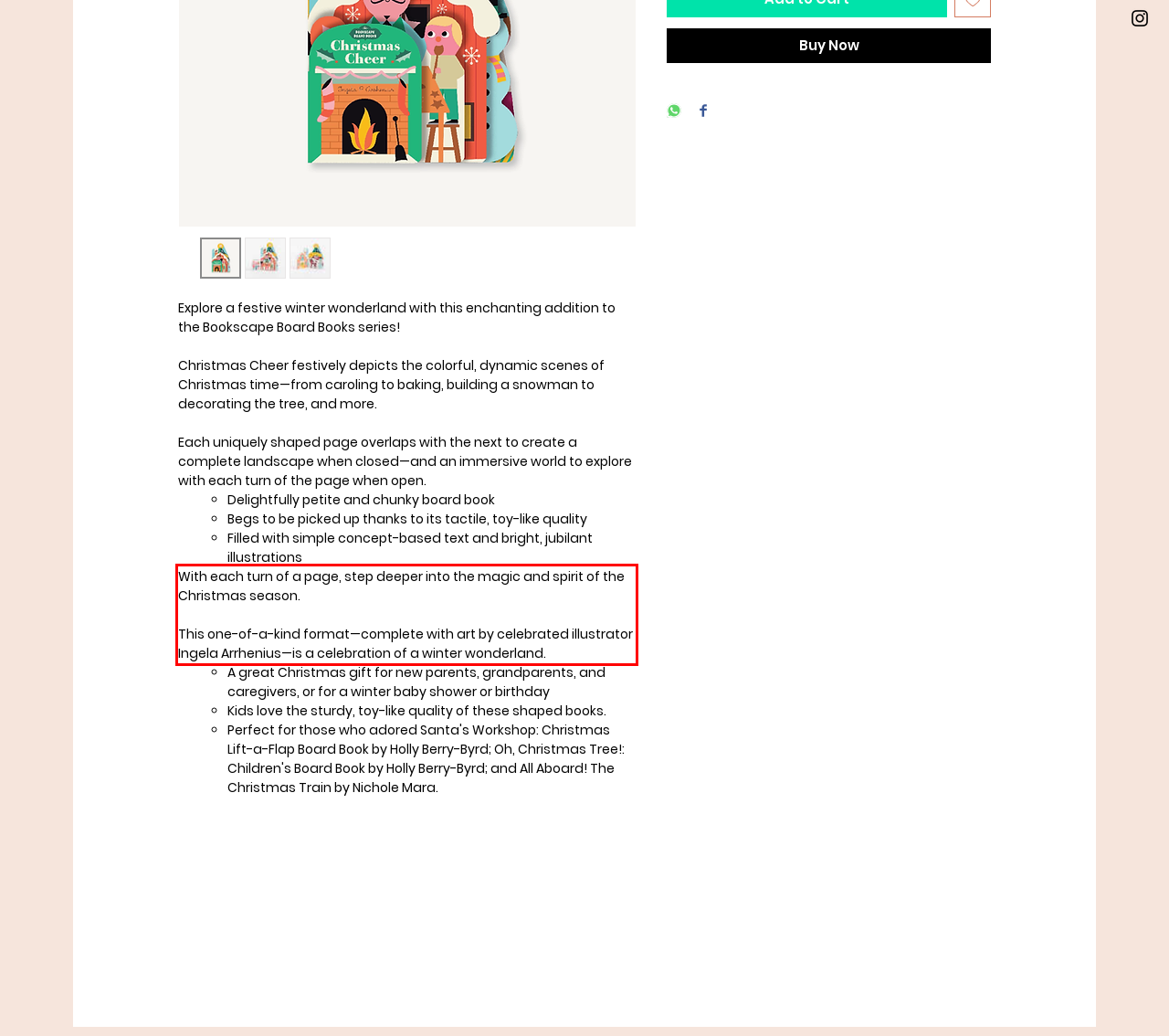You are given a screenshot of a webpage with a UI element highlighted by a red bounding box. Please perform OCR on the text content within this red bounding box.

With each turn of a page, step deeper into the magic and spirit of the Christmas season. This one-of-a-kind format—complete with art by celebrated illustrator Ingela Arrhenius—is a celebration of a winter wonderland.